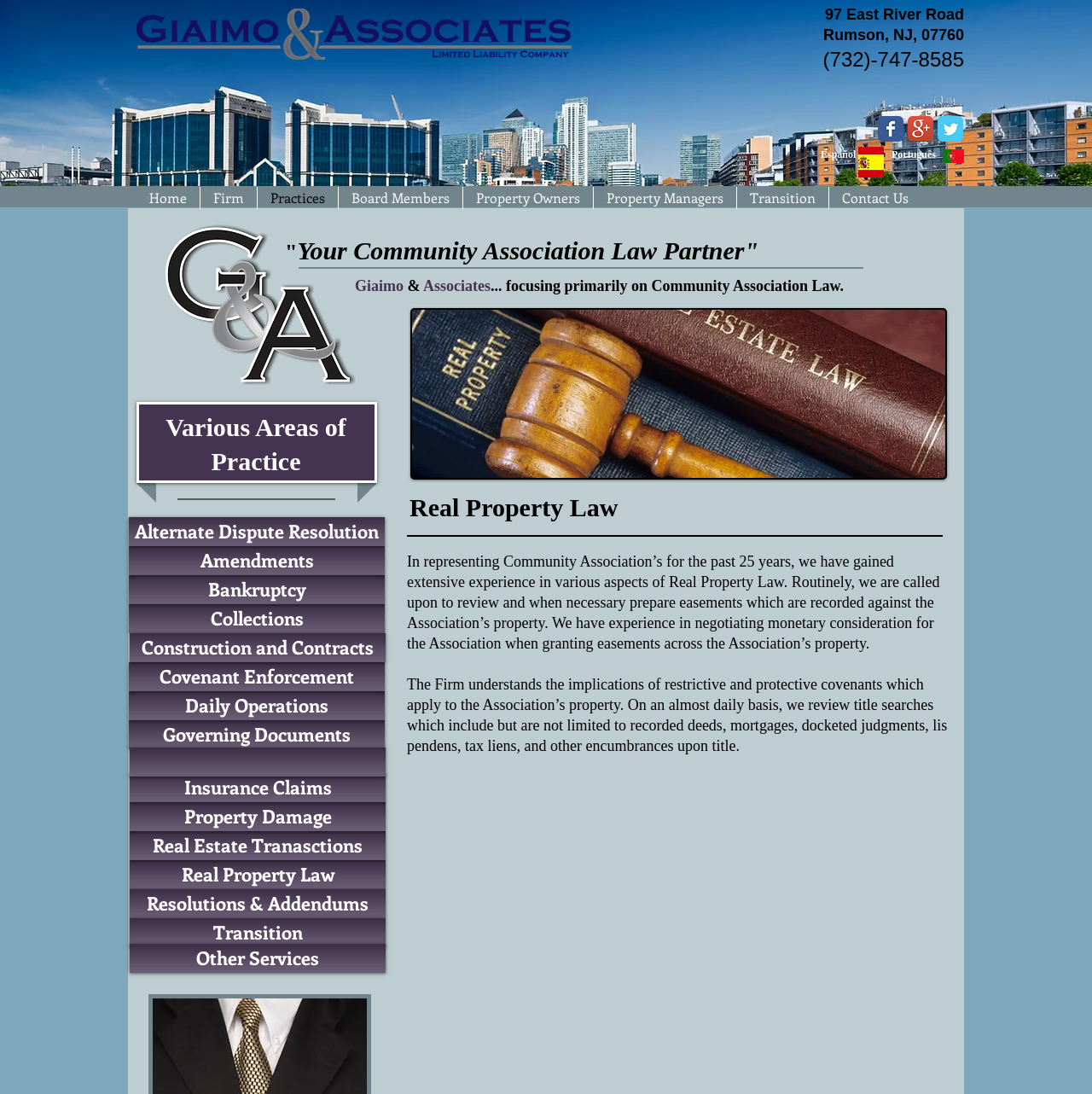Specify the bounding box coordinates of the area to click in order to follow the given instruction: "Visit the 'Firm' page."

[0.184, 0.171, 0.235, 0.191]